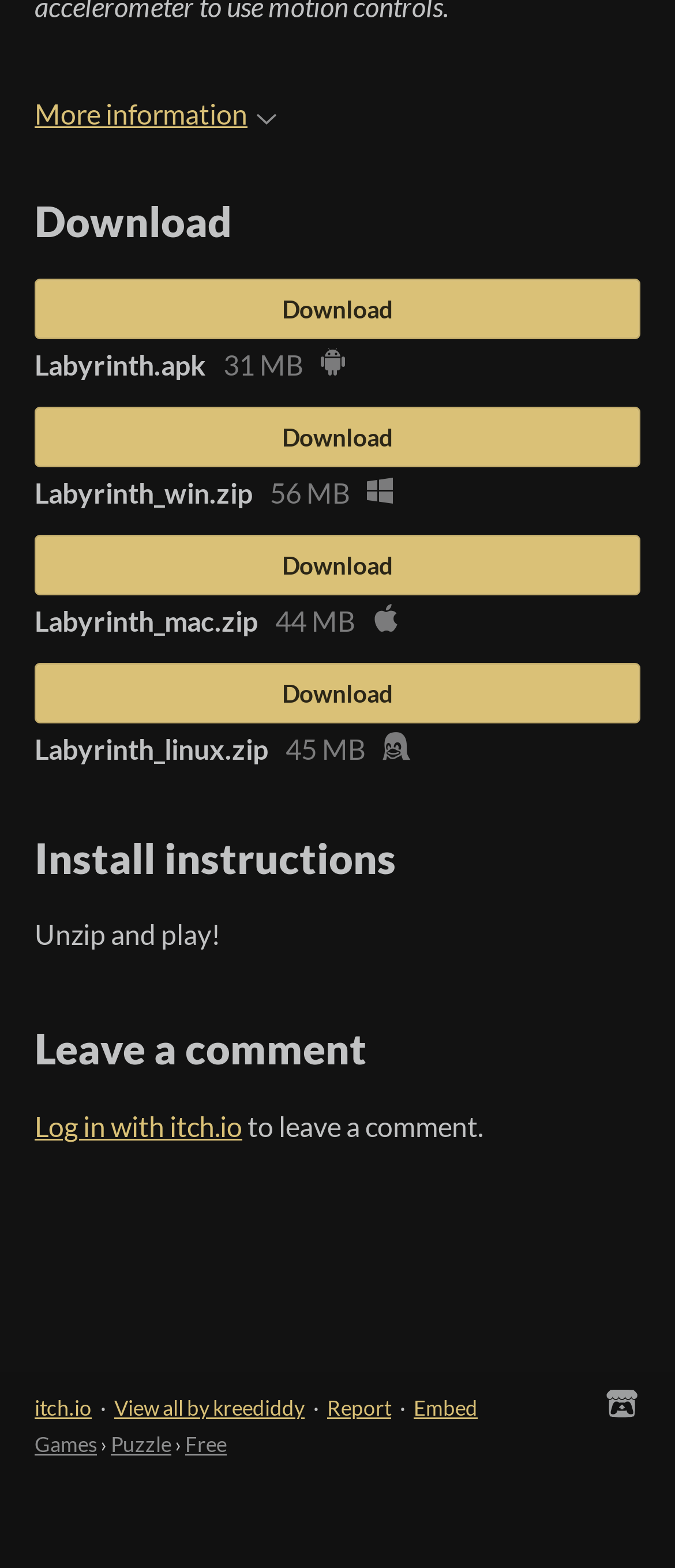Answer succinctly with a single word or phrase:
What is the size of the Windows version of the game?

56 MB